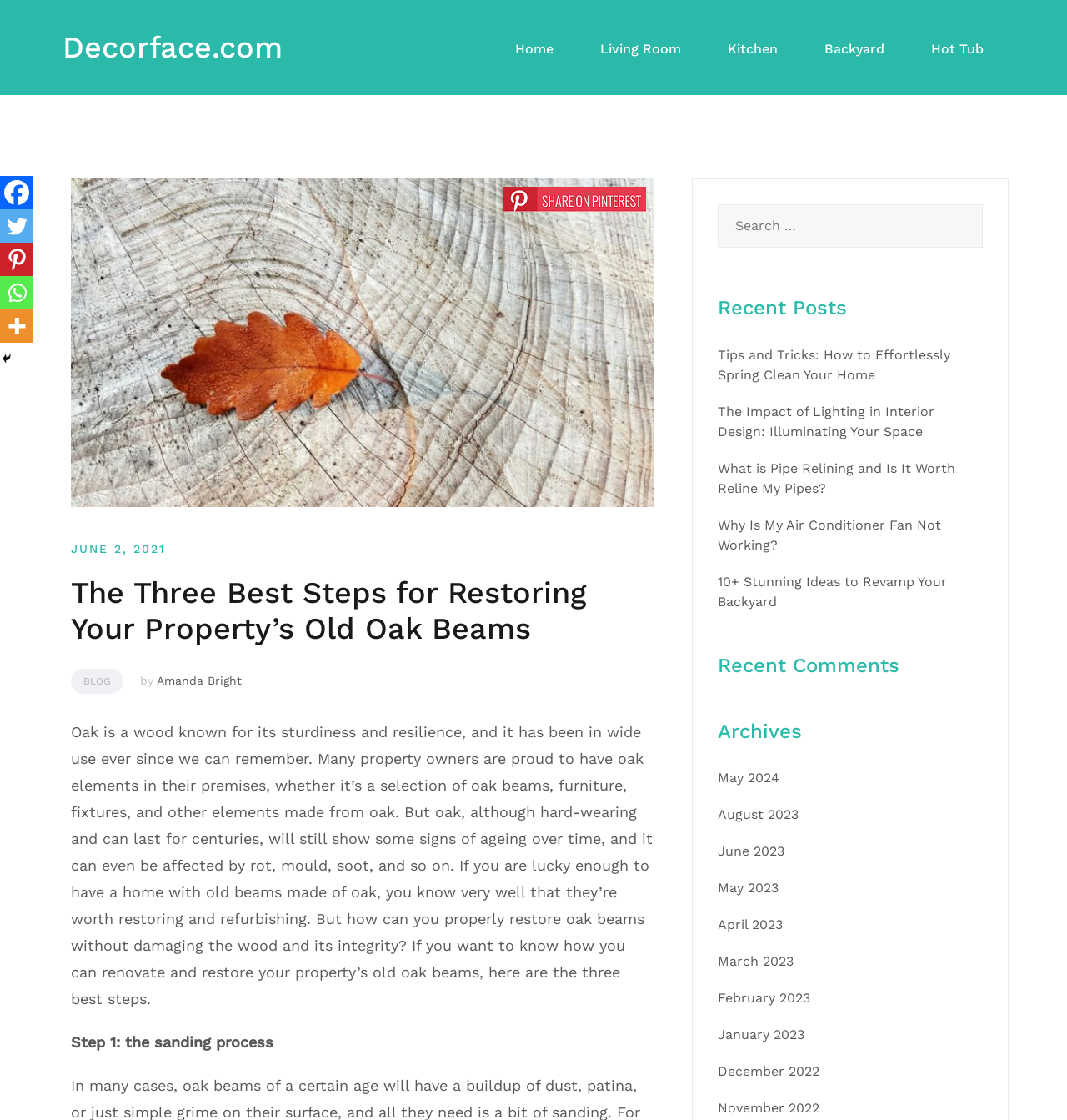Find the bounding box coordinates of the element I should click to carry out the following instruction: "Search for something".

[0.673, 0.182, 0.921, 0.227]